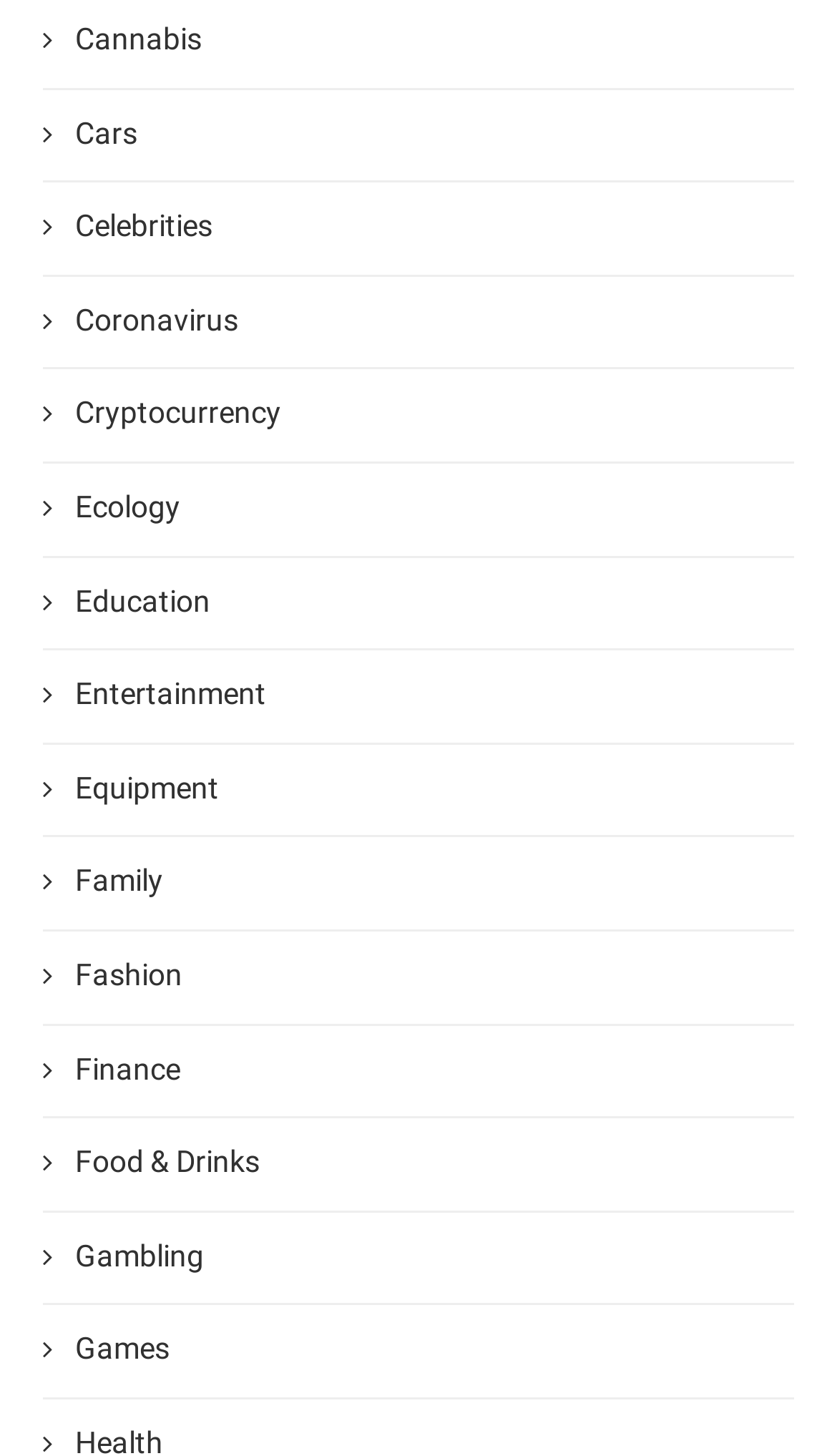Identify the bounding box coordinates of the clickable section necessary to follow the following instruction: "Play Games". The coordinates should be presented as four float numbers from 0 to 1, i.e., [left, top, right, bottom].

[0.051, 0.913, 0.949, 0.942]